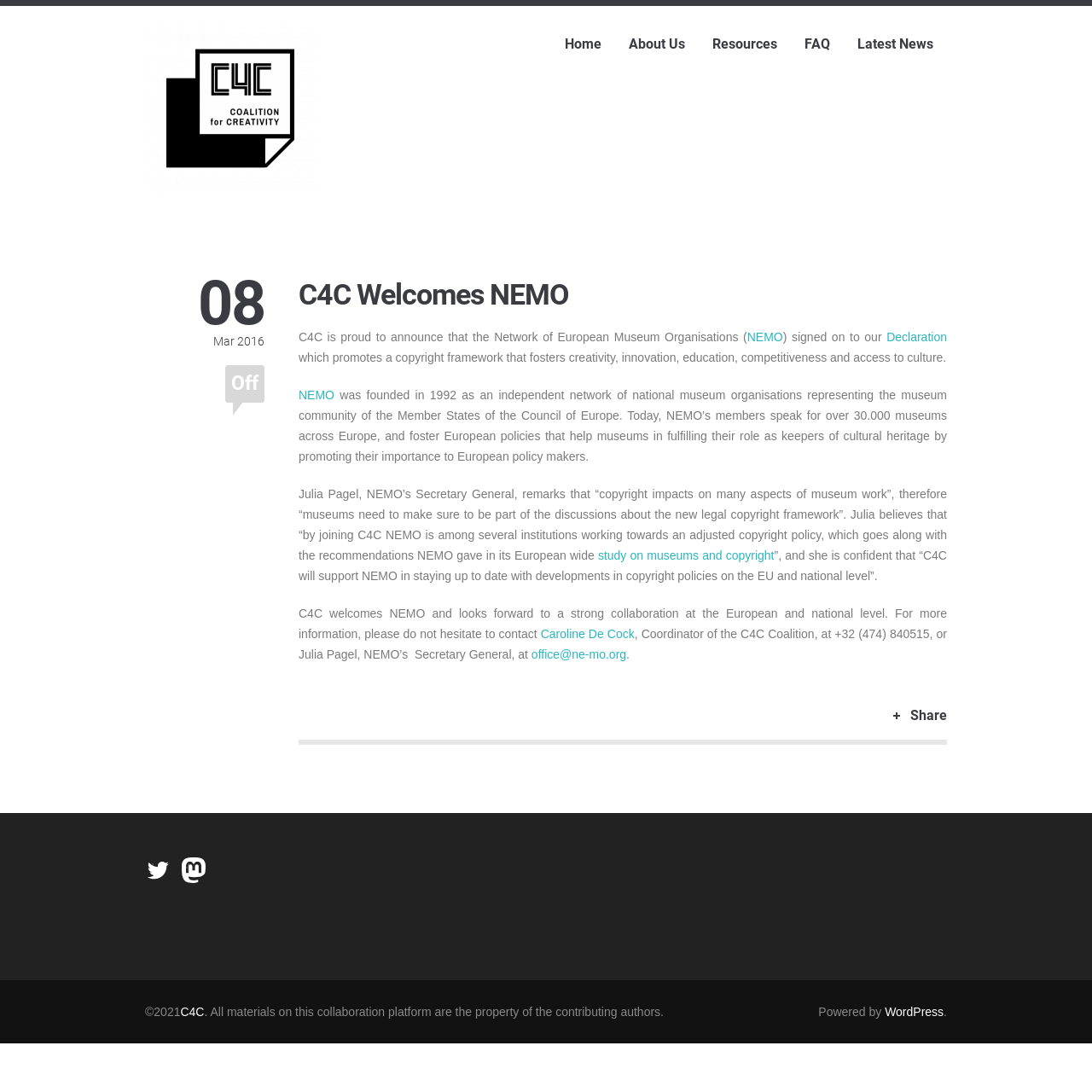Could you highlight the region that needs to be clicked to execute the instruction: "Share the article on Twitter"?

[0.133, 0.785, 0.156, 0.809]